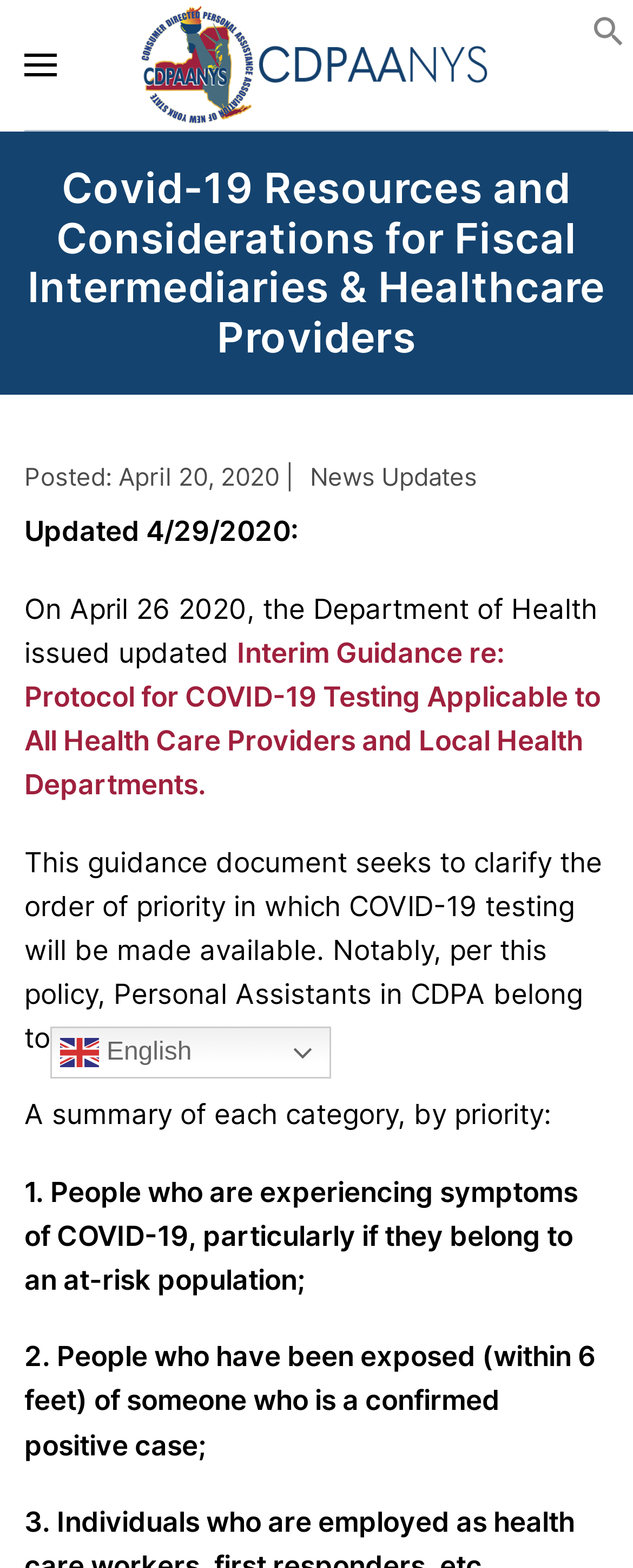What is the priority category of Personal Assistants in CDPA?
Using the image as a reference, answer with just one word or a short phrase.

3